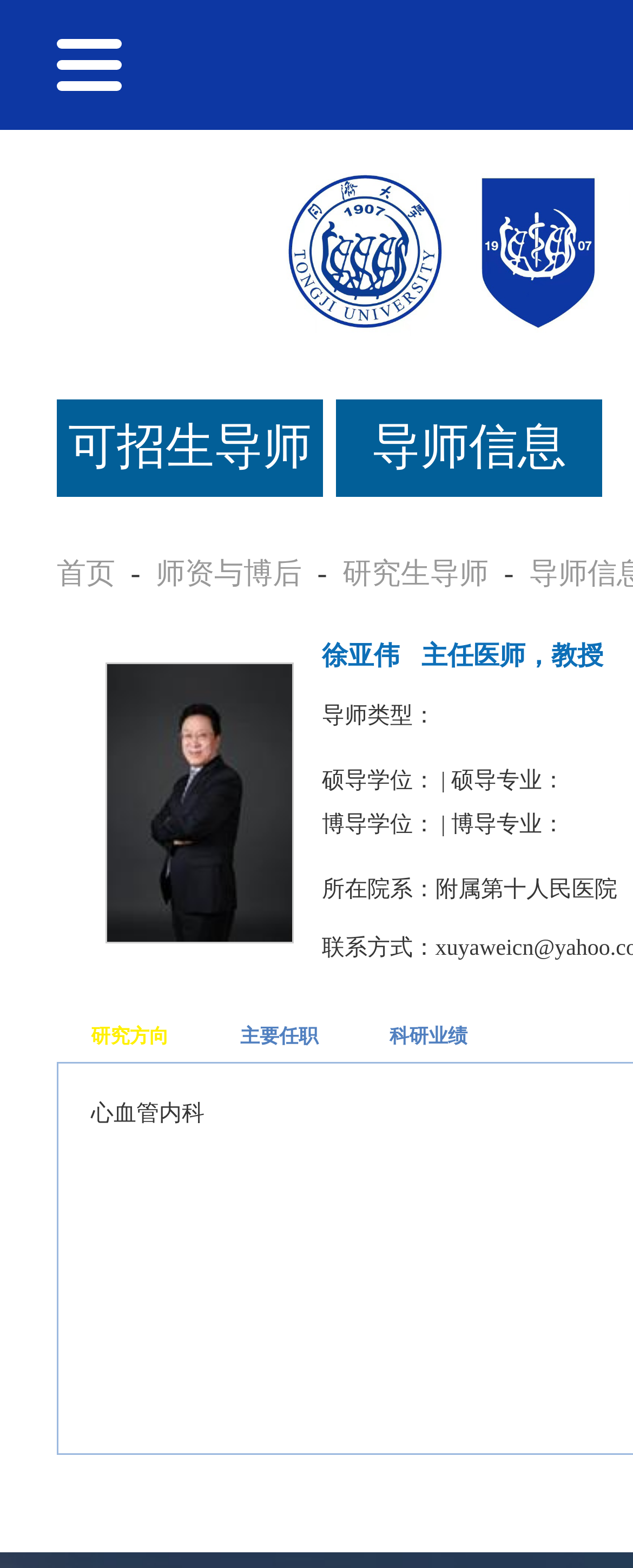Explain the features and main sections of the webpage comprehensively.

The webpage is about 徐亚伟-医学院 (Xu Yawei - Medical College). At the top-left corner, there is a link with no text. Below it, there are two links side by side: "可招生导师名单" (List of Recruitible Tutors) and "导师信息" (Tutor Information). 

On the same horizontal level, but slightly to the right, there is a link to "首页" (Home) followed by a hyphen and then another link to "师资与博后" (Faculty and Postdoctoral Research). Further to the right, there is a link to "研究生导师" (Graduate Tutors). 

Below the "研究生导师" link, there is a table cell containing a blank space. Within this table cell, there is an image positioned at the top-left corner.